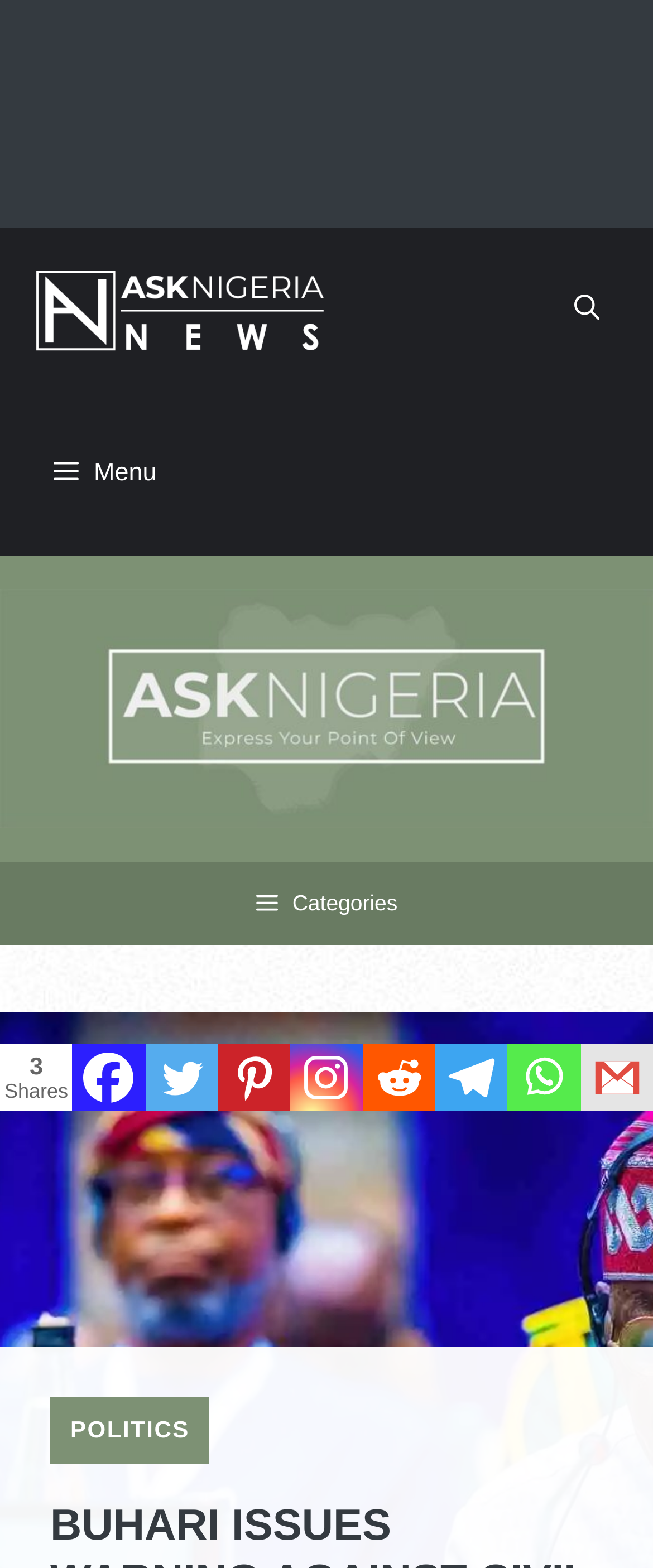Using the image as a reference, answer the following question in as much detail as possible:
How many elements are in the primary navigation menu?

I counted the number of child elements within the primary navigation menu, which includes the 'Ask Nigeria' link, the 'Menu' button, and the 'Open search' button. There are 3 elements in total.